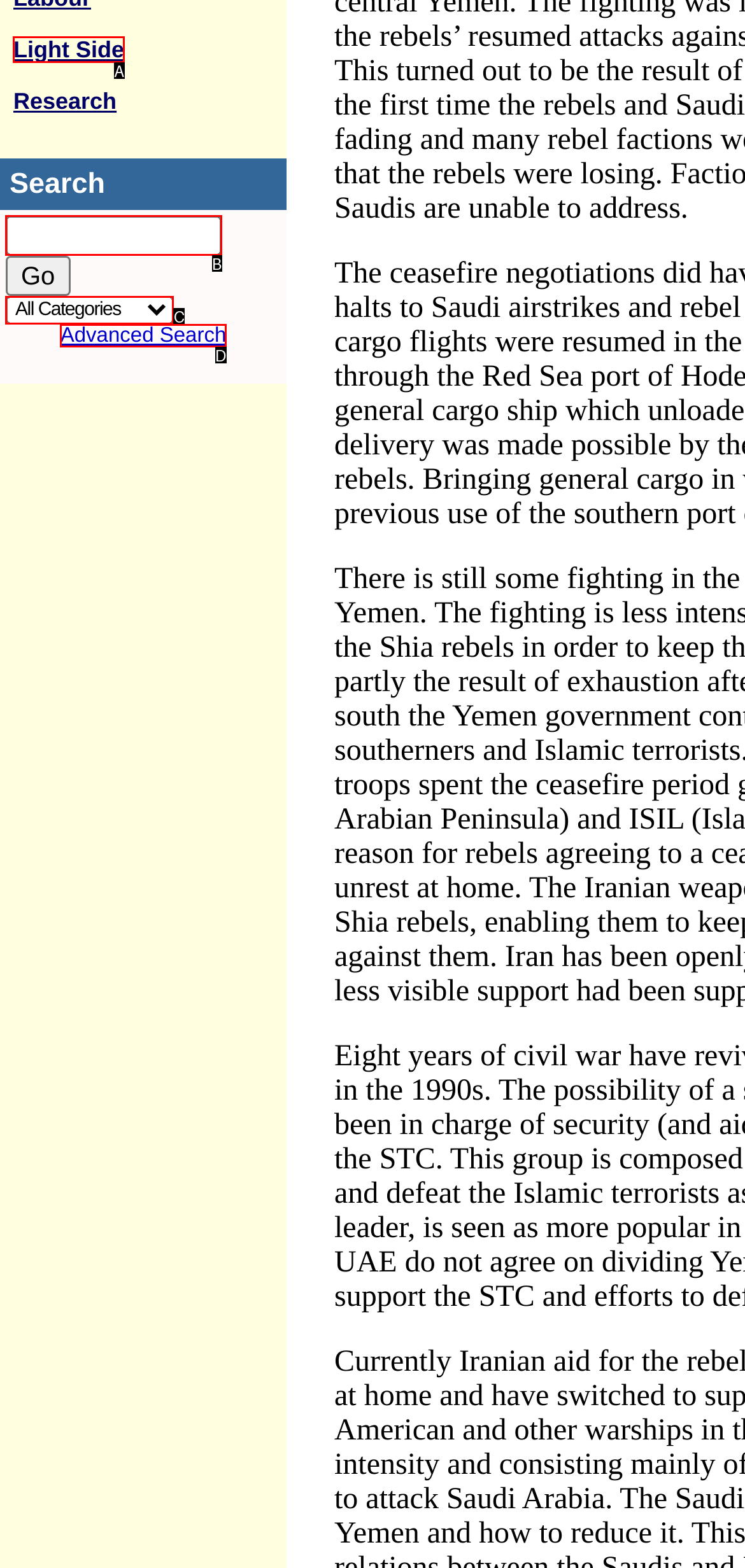Based on the description: alt="Incredible Orissa", identify the matching lettered UI element.
Answer by indicating the letter from the choices.

None